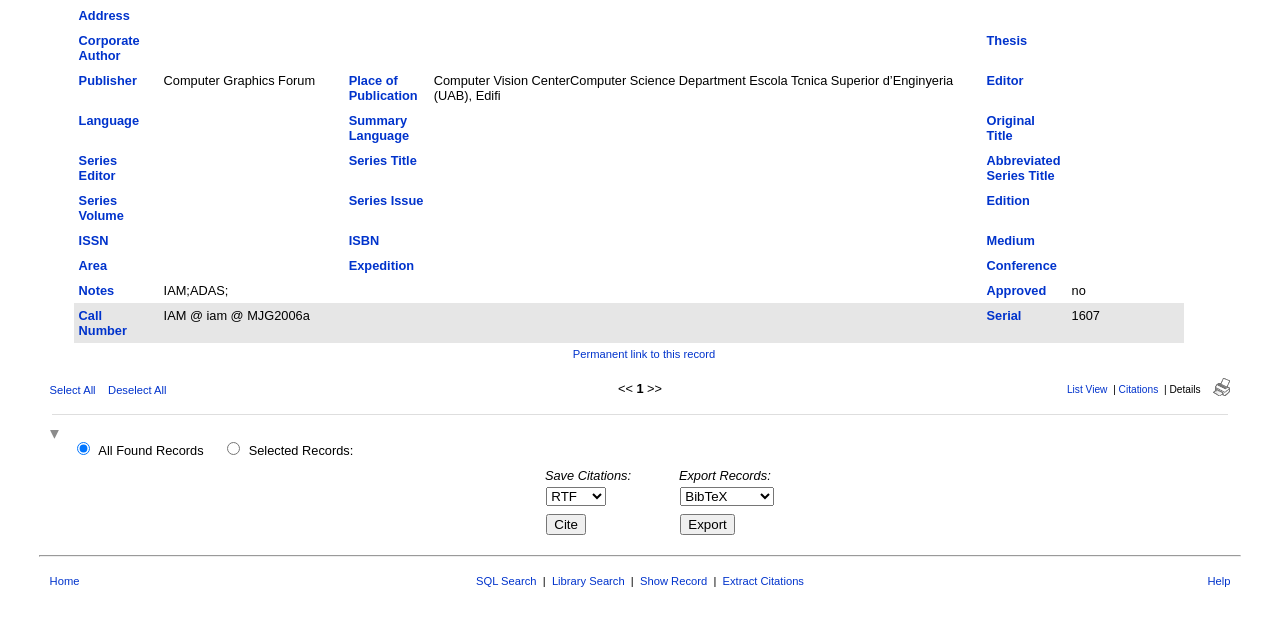Given the element description: "Series Editor", predict the bounding box coordinates of the UI element it refers to, using four float numbers between 0 and 1, i.e., [left, top, right, bottom].

[0.061, 0.239, 0.091, 0.286]